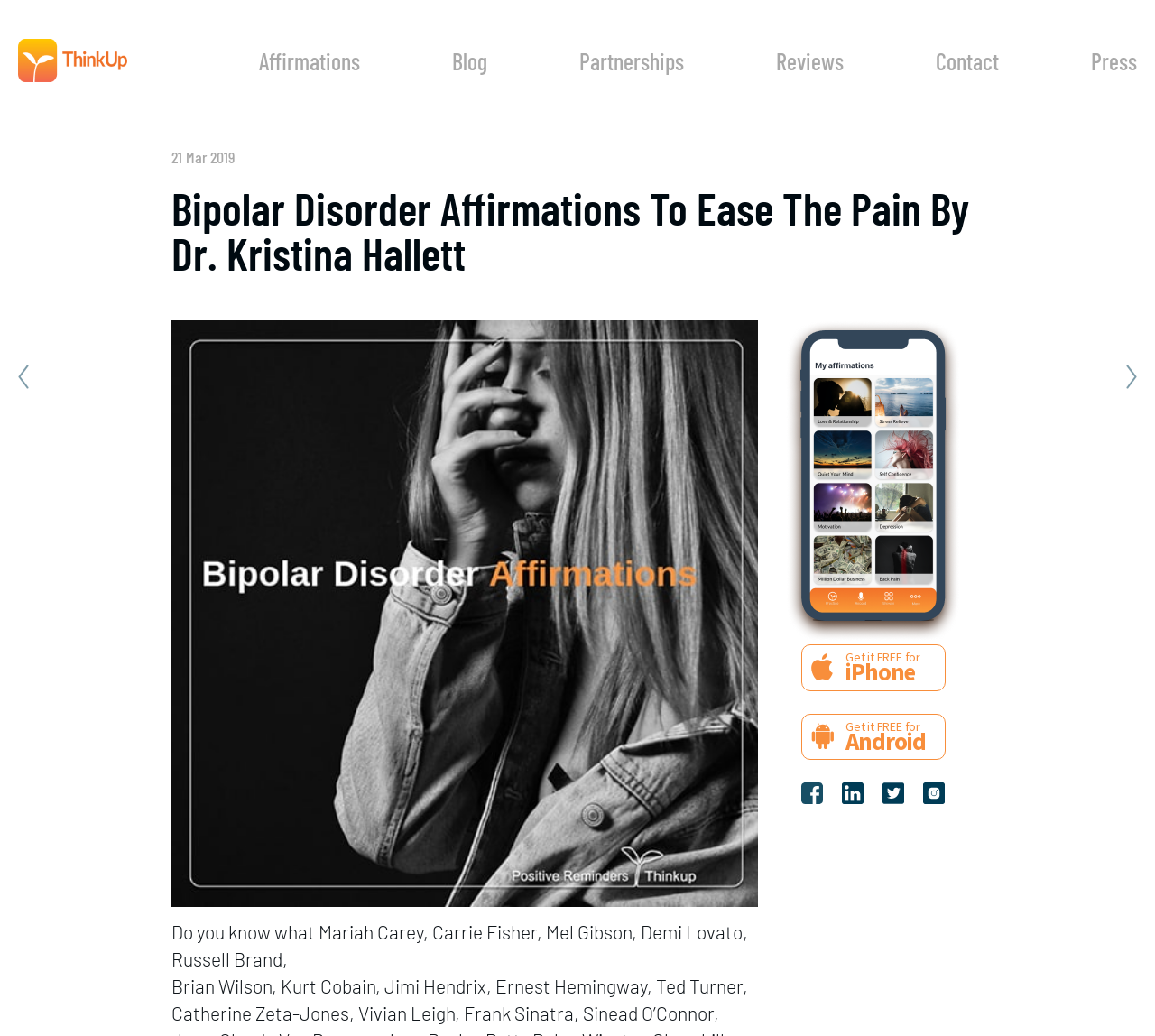Provide the bounding box coordinates of the UI element that matches the description: "alt="instagram"".

[0.799, 0.762, 0.818, 0.779]